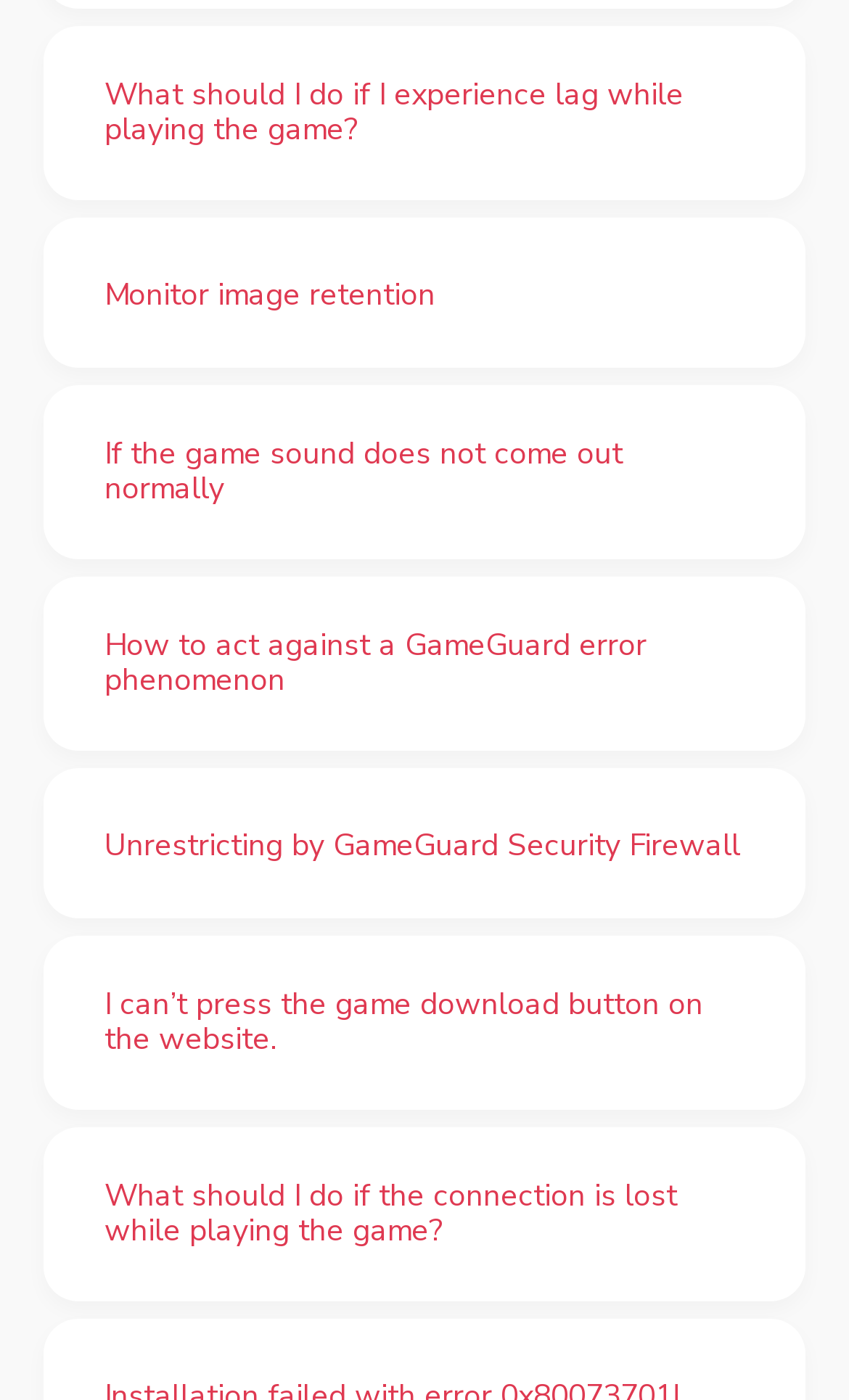Provide the bounding box coordinates of the HTML element described by the text: "Unrestricting by GameGuard Security Firewall".

[0.051, 0.549, 0.949, 0.656]